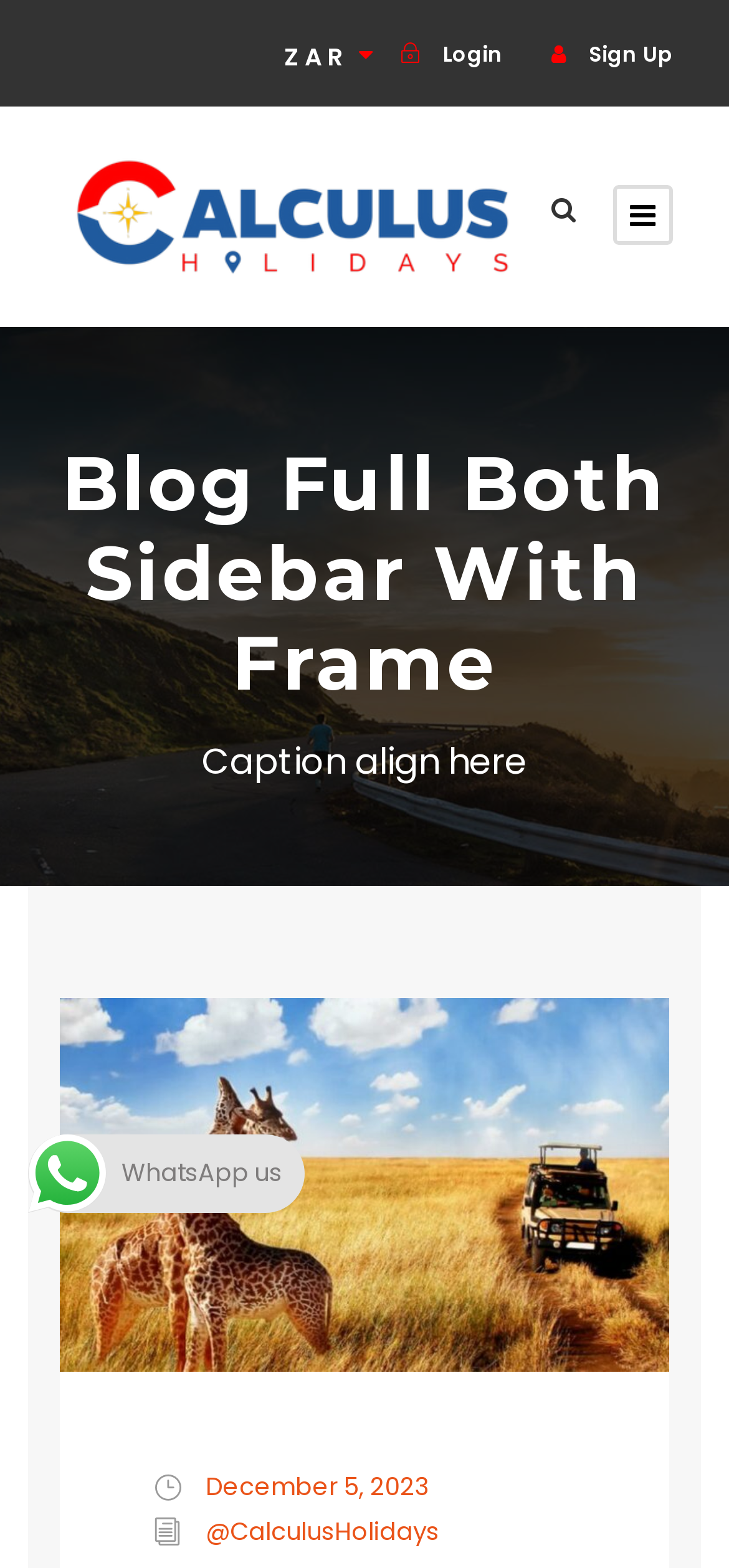Is there a WhatsApp contact option?
Refer to the screenshot and answer in one word or phrase.

Yes